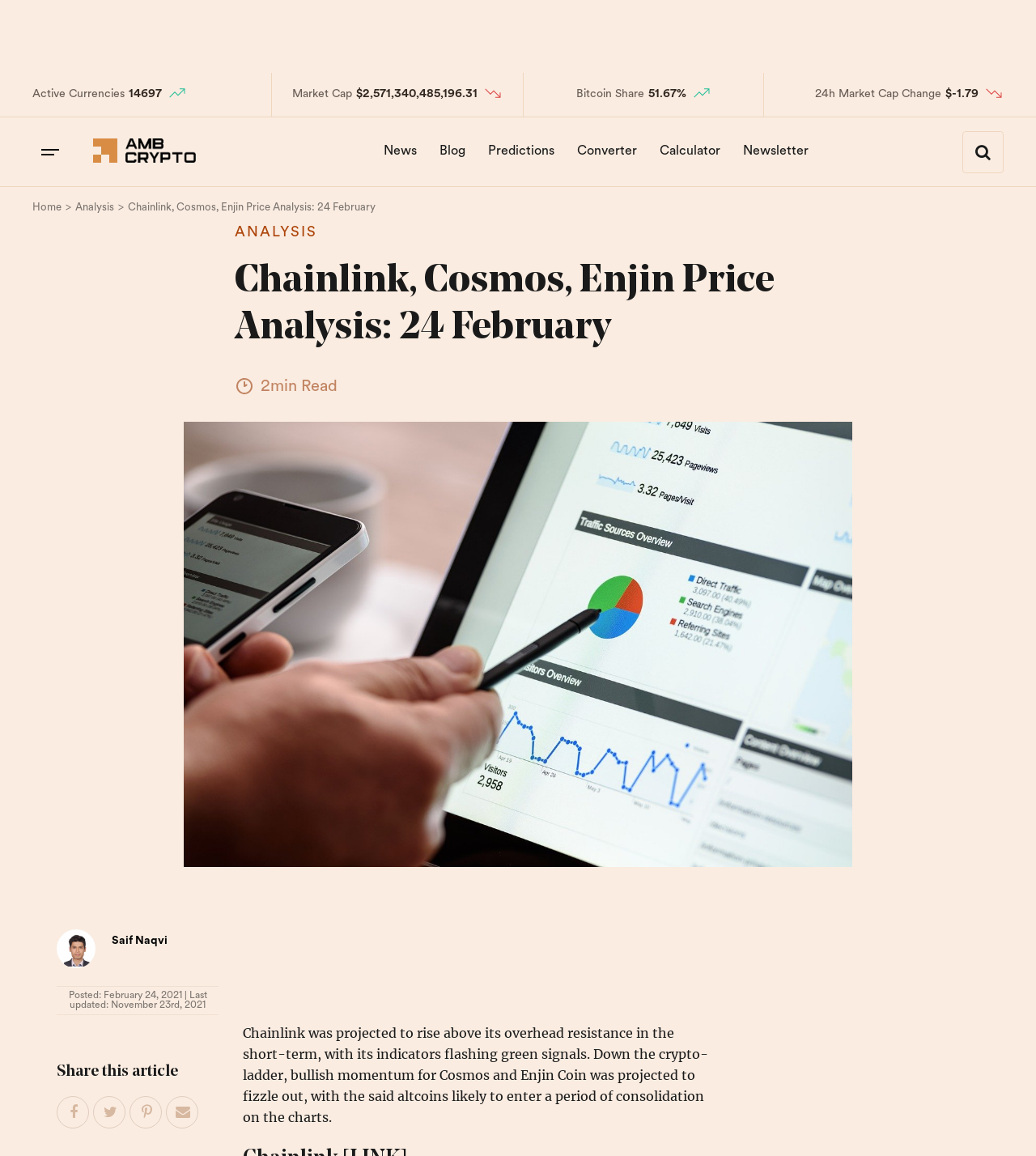What is the current market capitalization?
Answer the question in as much detail as possible.

I found the answer by looking at the 'Market Cap' section on the webpage, which displays the current market capitalization as '$2,571,340,485,196.31'.